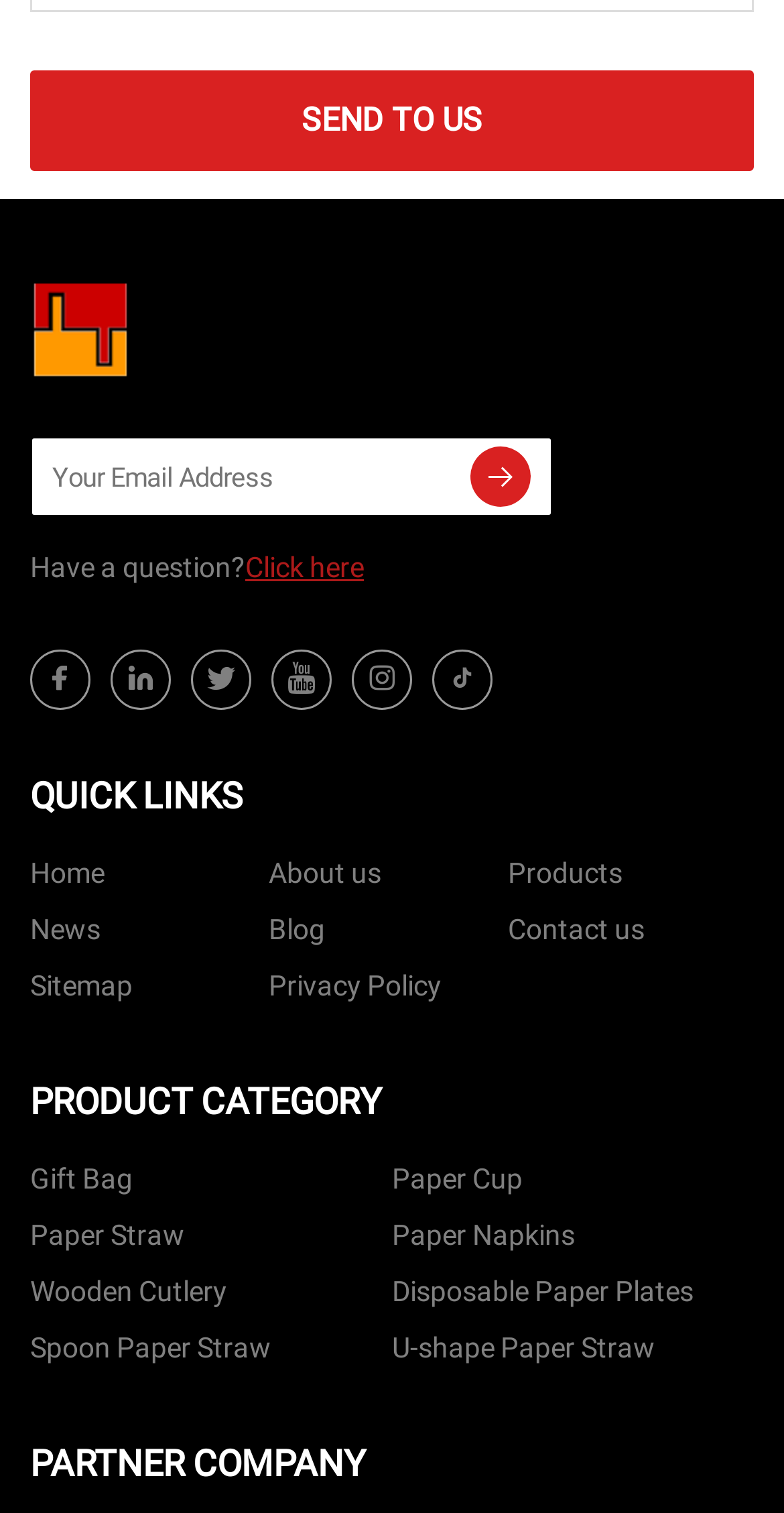Answer the following in one word or a short phrase: 
What is the category of the product 'Paper Cup'?

PRODUCT CATEGORY